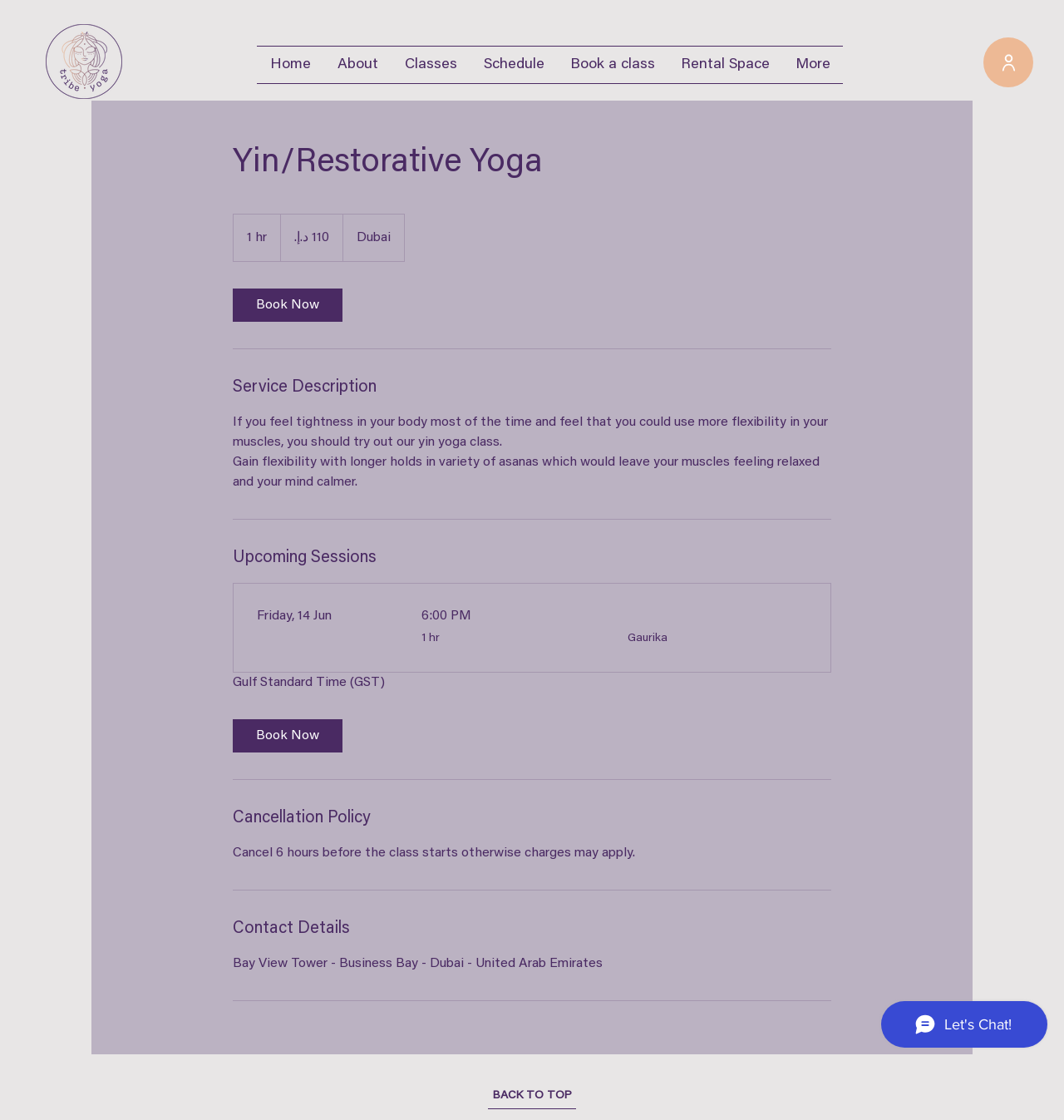Provide the bounding box coordinates for the specified HTML element described in this description: "Profiles". The coordinates should be four float numbers ranging from 0 to 1, in the format [left, top, right, bottom].

None